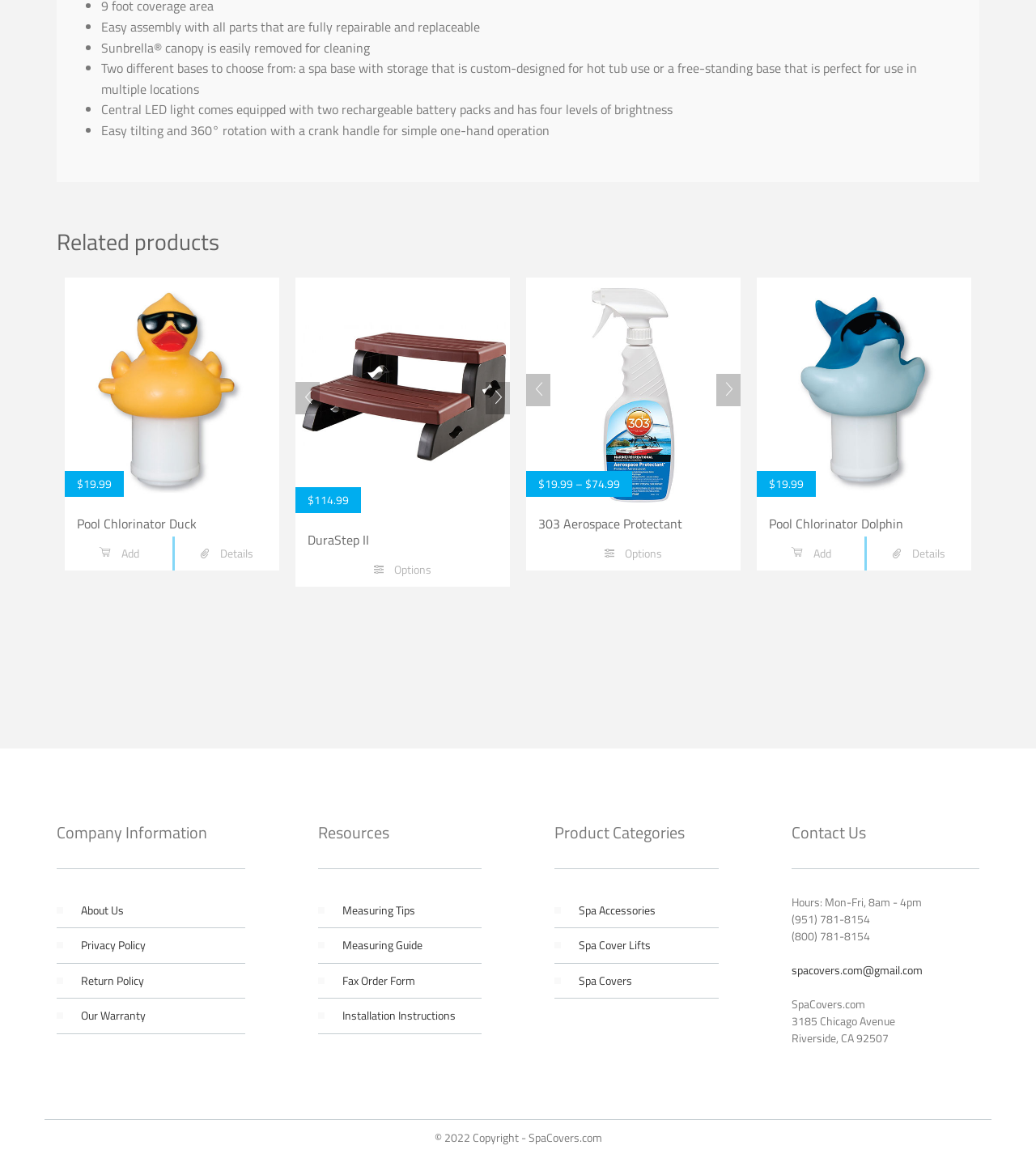Could you highlight the region that needs to be clicked to execute the instruction: "Contact SpaCovers.com via email"?

[0.764, 0.83, 0.89, 0.845]